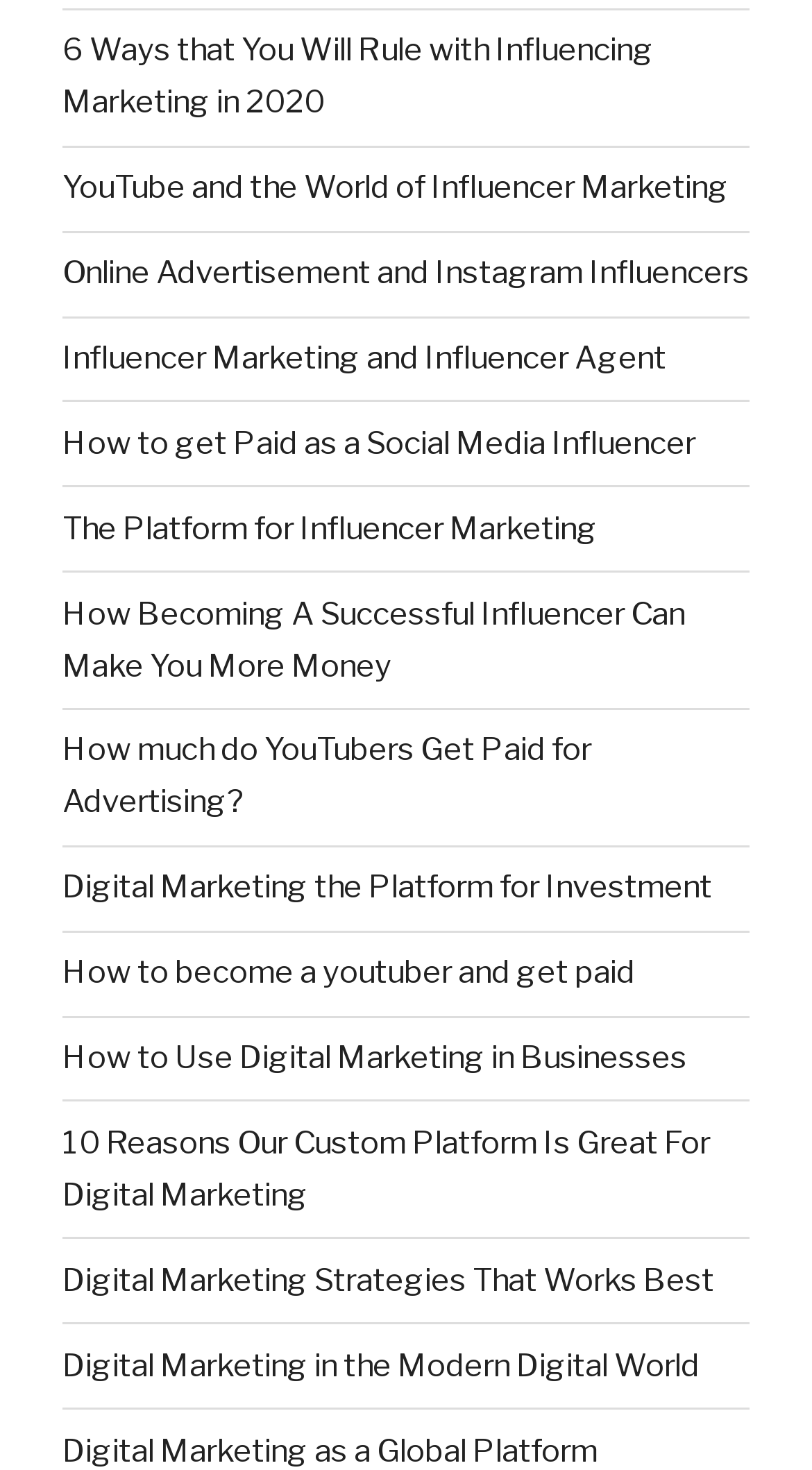What is the topic of the links on this webpage?
Identify the answer in the screenshot and reply with a single word or phrase.

Influencer Marketing